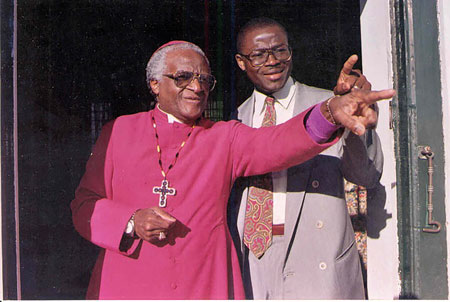Who is the author of the image?
Examine the image and provide an in-depth answer to the question.

The caption explicitly states that the image is 'authored by Adil Bradlow', providing the name of the author.